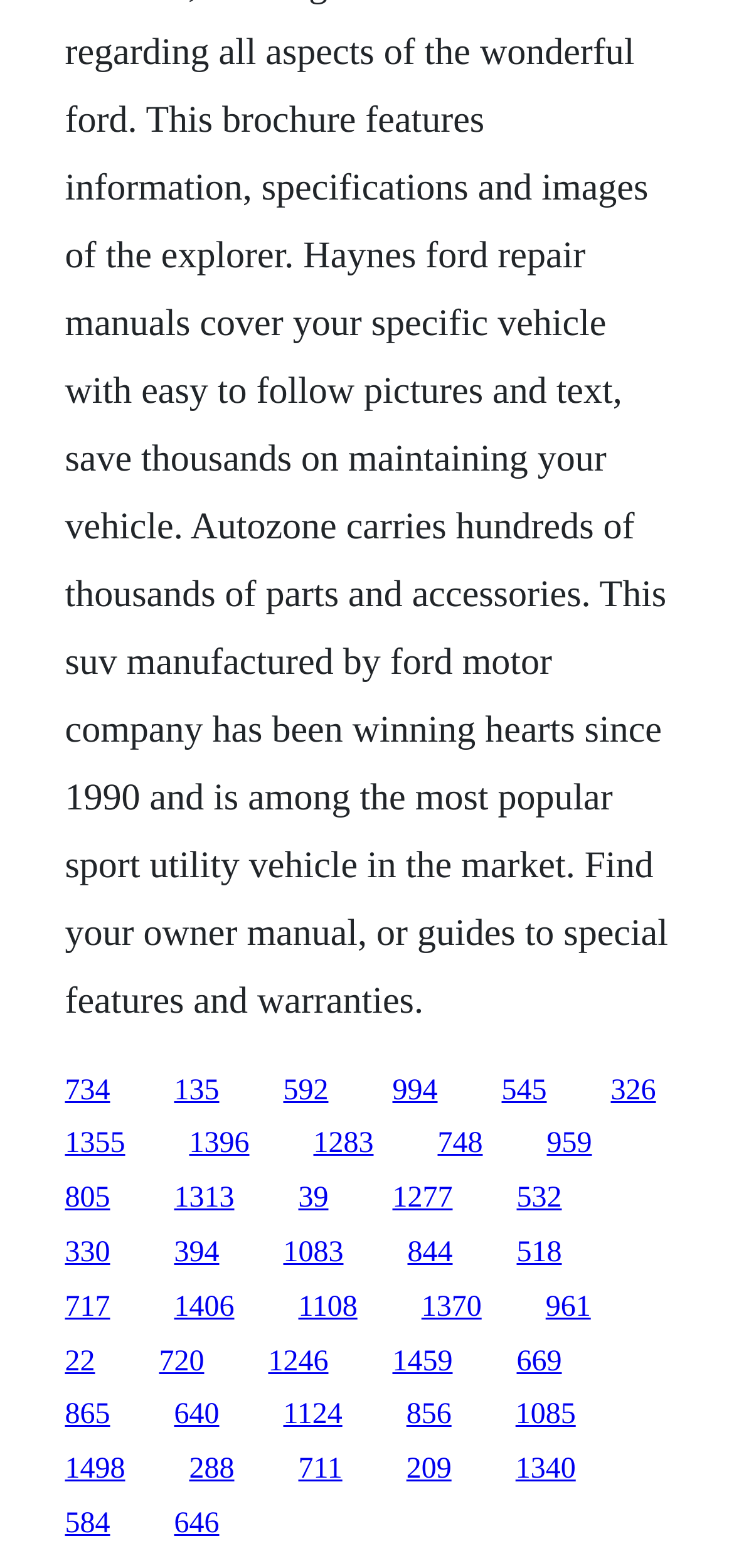Can you specify the bounding box coordinates of the area that needs to be clicked to fulfill the following instruction: "Open Menu"?

None